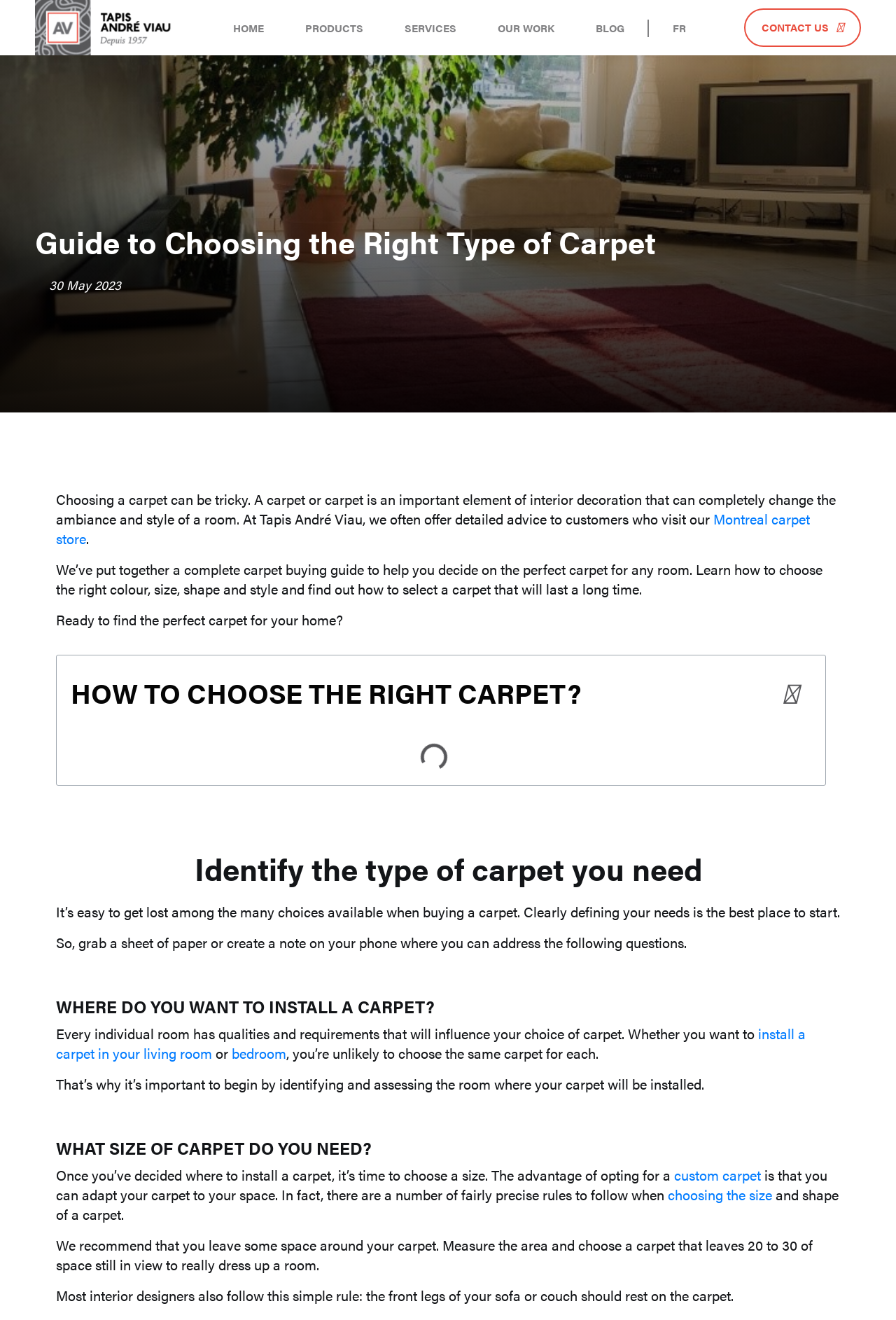Specify the bounding box coordinates of the area to click in order to execute this command: 'Click on the 'CONTACT US' link'. The coordinates should consist of four float numbers ranging from 0 to 1, and should be formatted as [left, top, right, bottom].

[0.83, 0.006, 0.961, 0.036]